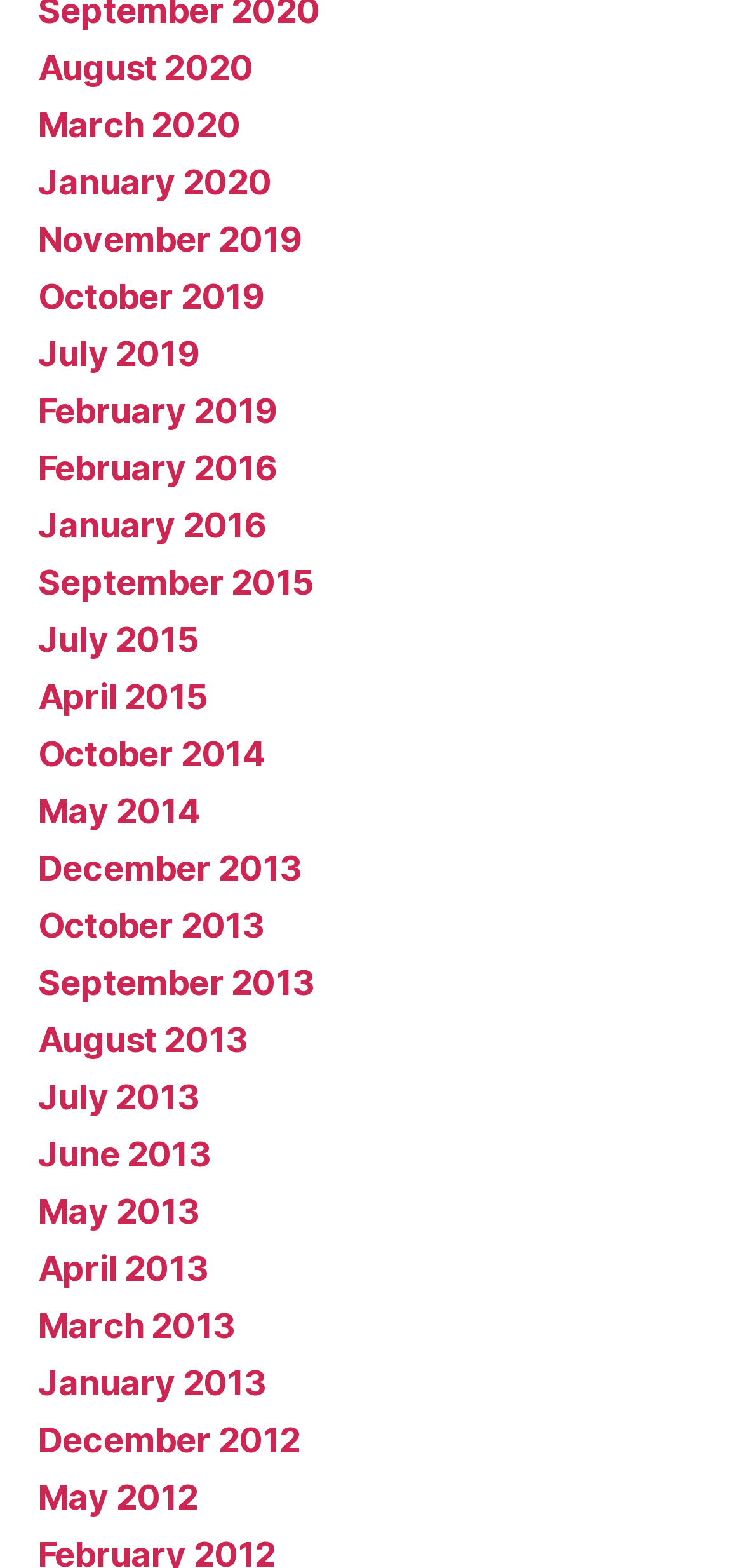Determine the bounding box coordinates in the format (top-left x, top-left y, bottom-right x, bottom-right y). Ensure all values are floating point numbers between 0 and 1. Identify the bounding box of the UI element described by: July 2019

[0.051, 0.213, 0.268, 0.239]